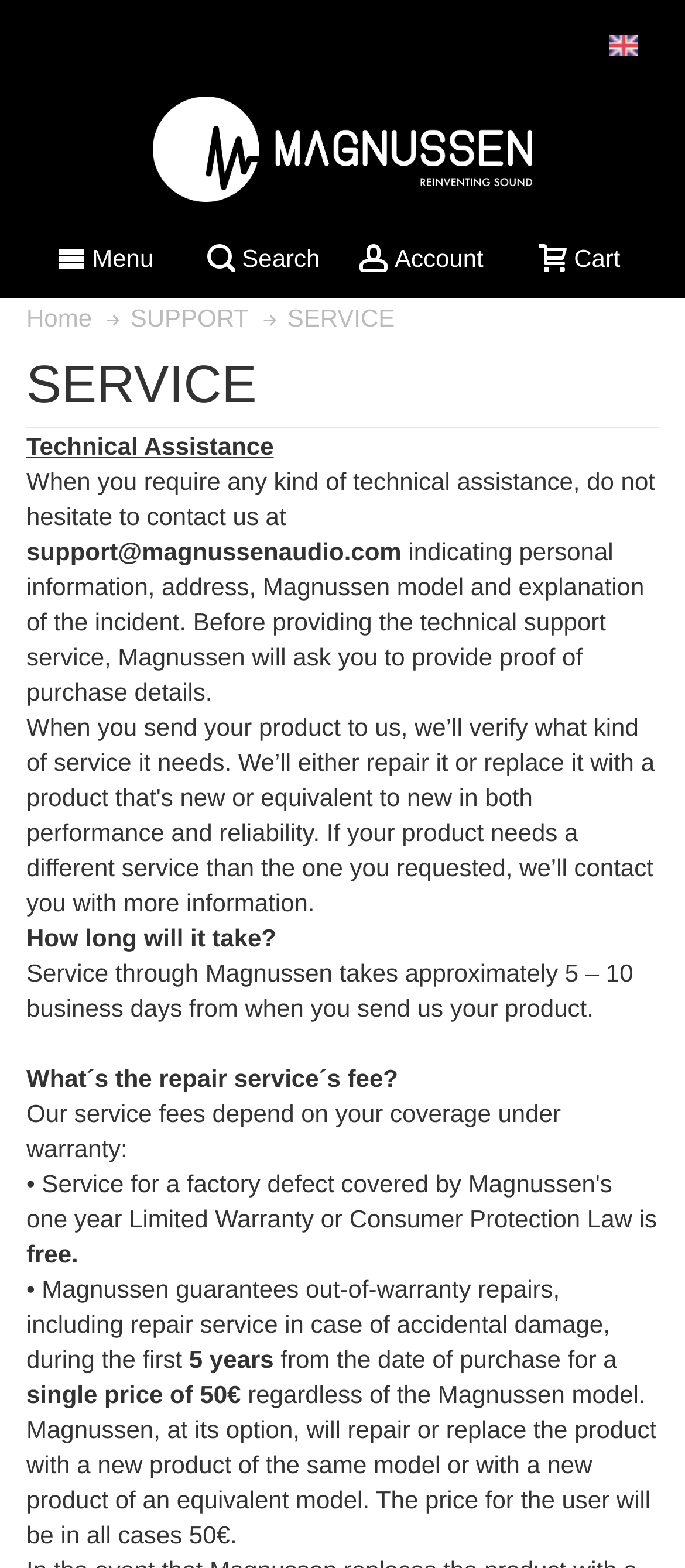What is the fee for out-of-warranty repairs?
Please provide a full and detailed response to the question.

I found the answer by reading the text content of the webpage, specifically the section that talks about the repair service fee, where it says 'Magnussen guarantees out-of-warranty repairs... for a single price of 50€'.